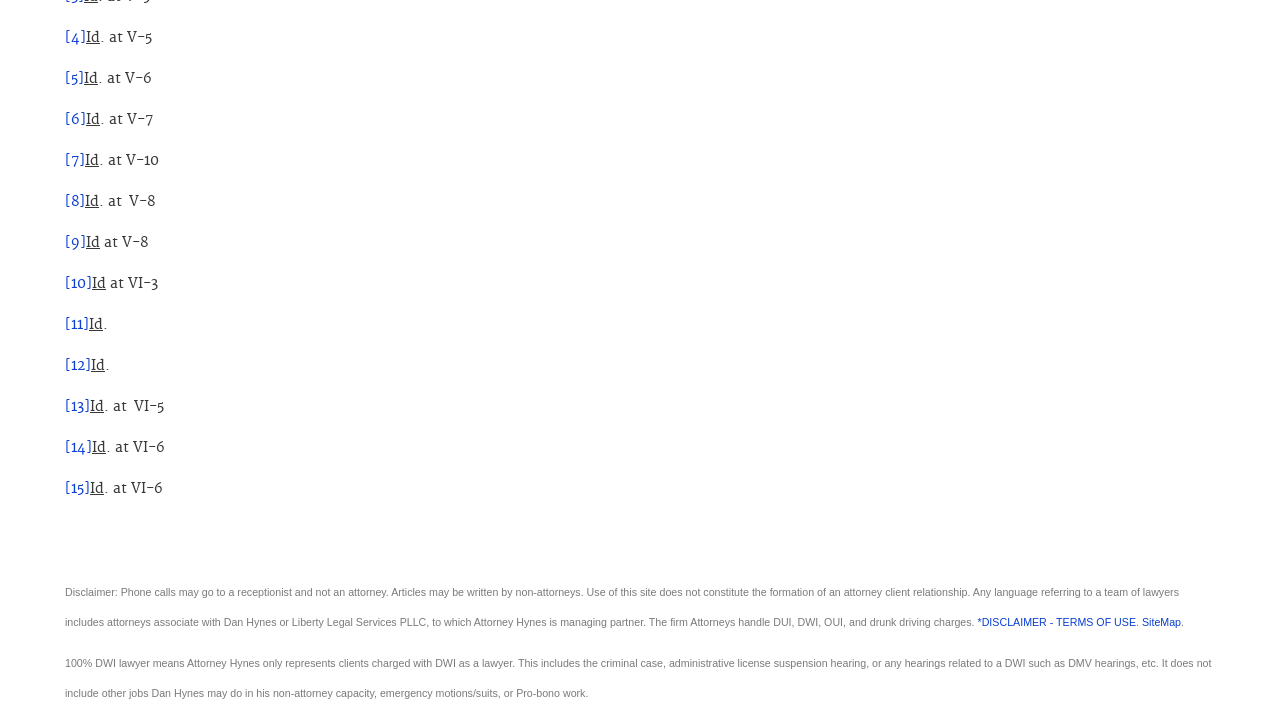Locate the bounding box coordinates of the segment that needs to be clicked to meet this instruction: "Read the disclaimer".

[0.051, 0.822, 0.949, 0.91]